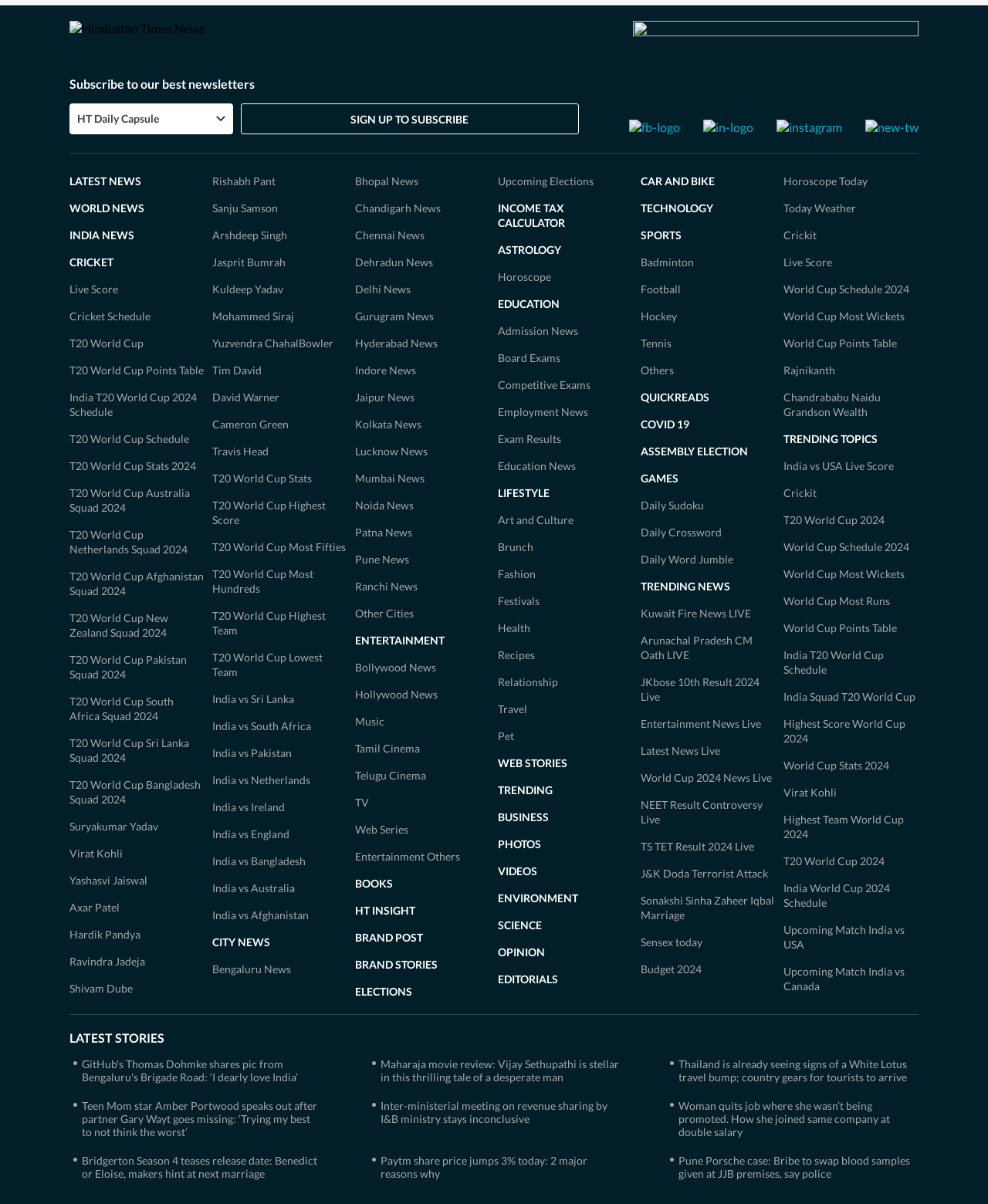Given the description "Crickit", determine the bounding box of the corresponding UI element.

[0.793, 0.404, 0.827, 0.415]